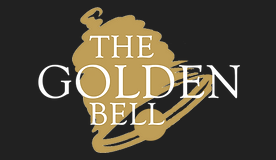Using the information in the image, give a comprehensive answer to the question: 
What is the typography color of the logo?

The logo of 'The Golden Bell' features bold, white typography that displays the name 'THE GOLDEN BELL', which suggests that the typography color of the logo is white.